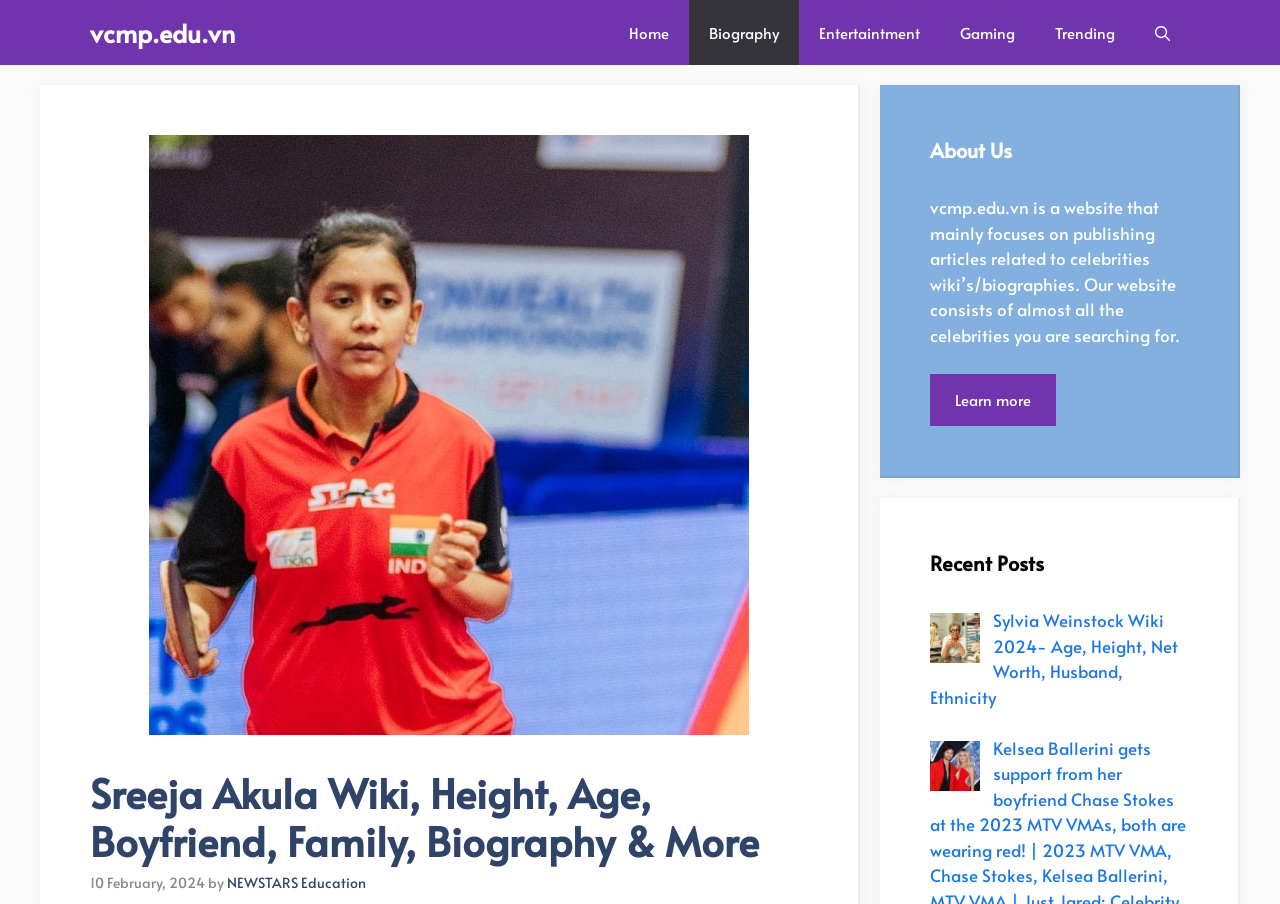Find the bounding box coordinates of the clickable region needed to perform the following instruction: "View recent post about Sylvia Weinstock". The coordinates should be provided as four float numbers between 0 and 1, i.e., [left, top, right, bottom].

[0.727, 0.673, 0.92, 0.784]